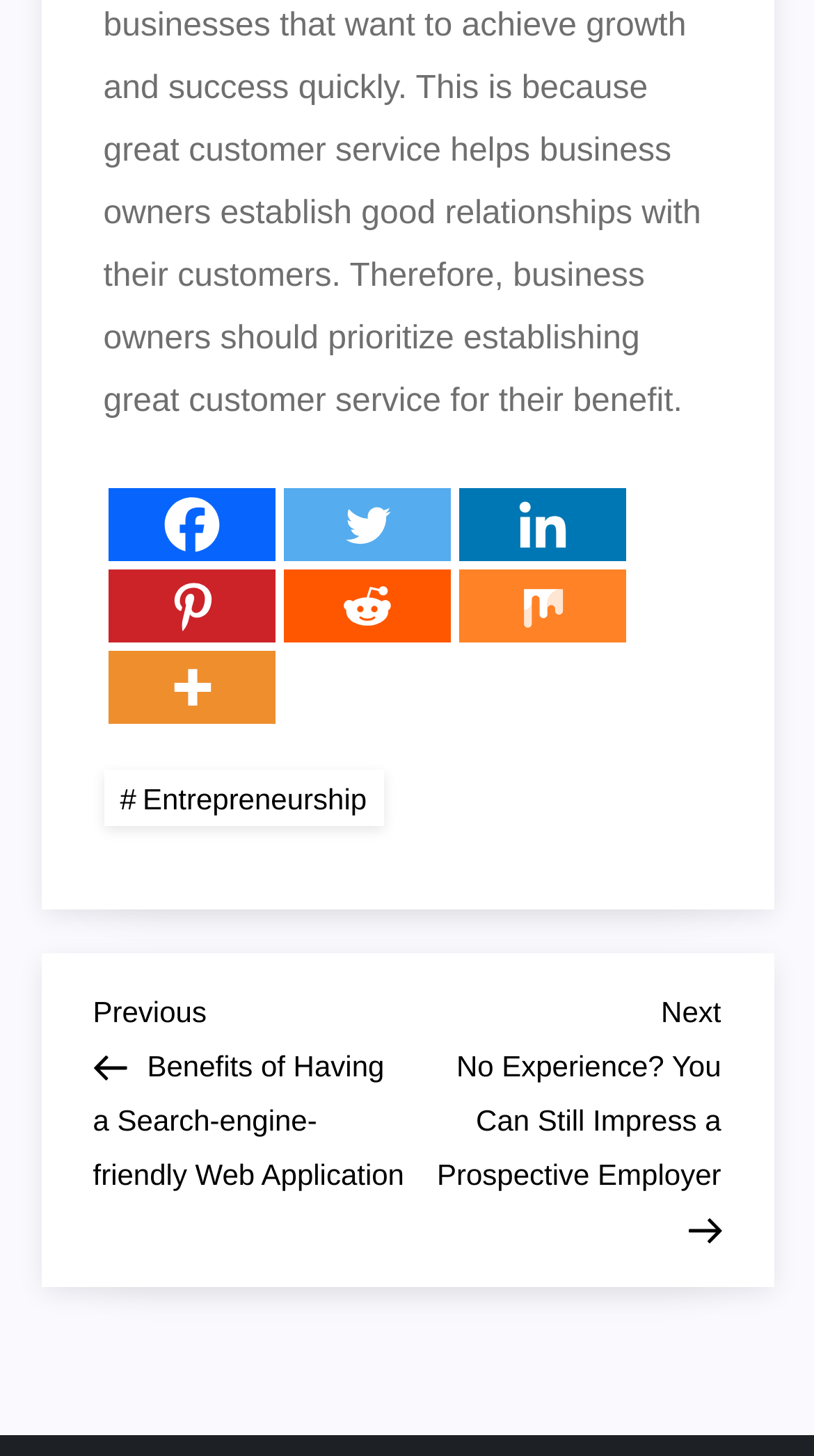Respond with a single word or phrase:
What is the category of the post?

Entrepreneurship